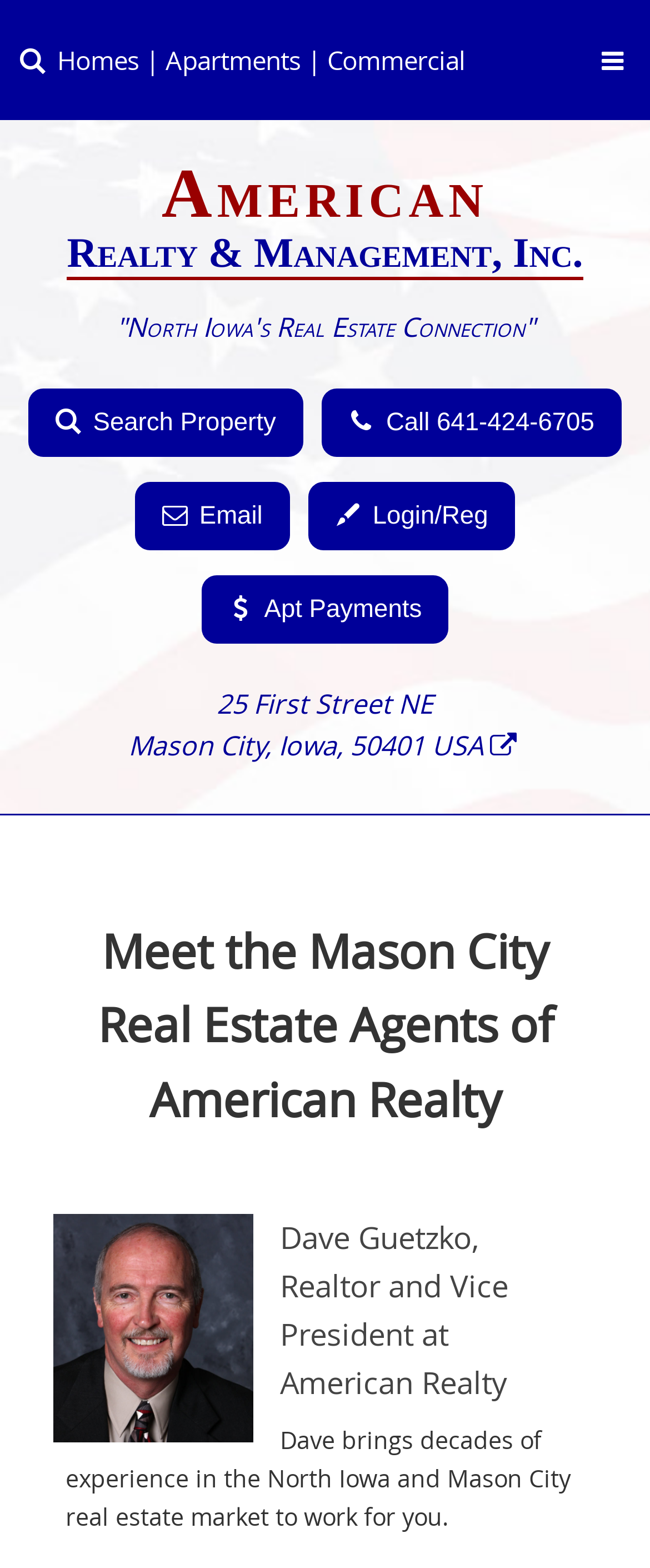Show me the bounding box coordinates of the clickable region to achieve the task as per the instruction: "Login or register".

[0.465, 0.316, 0.802, 0.339]